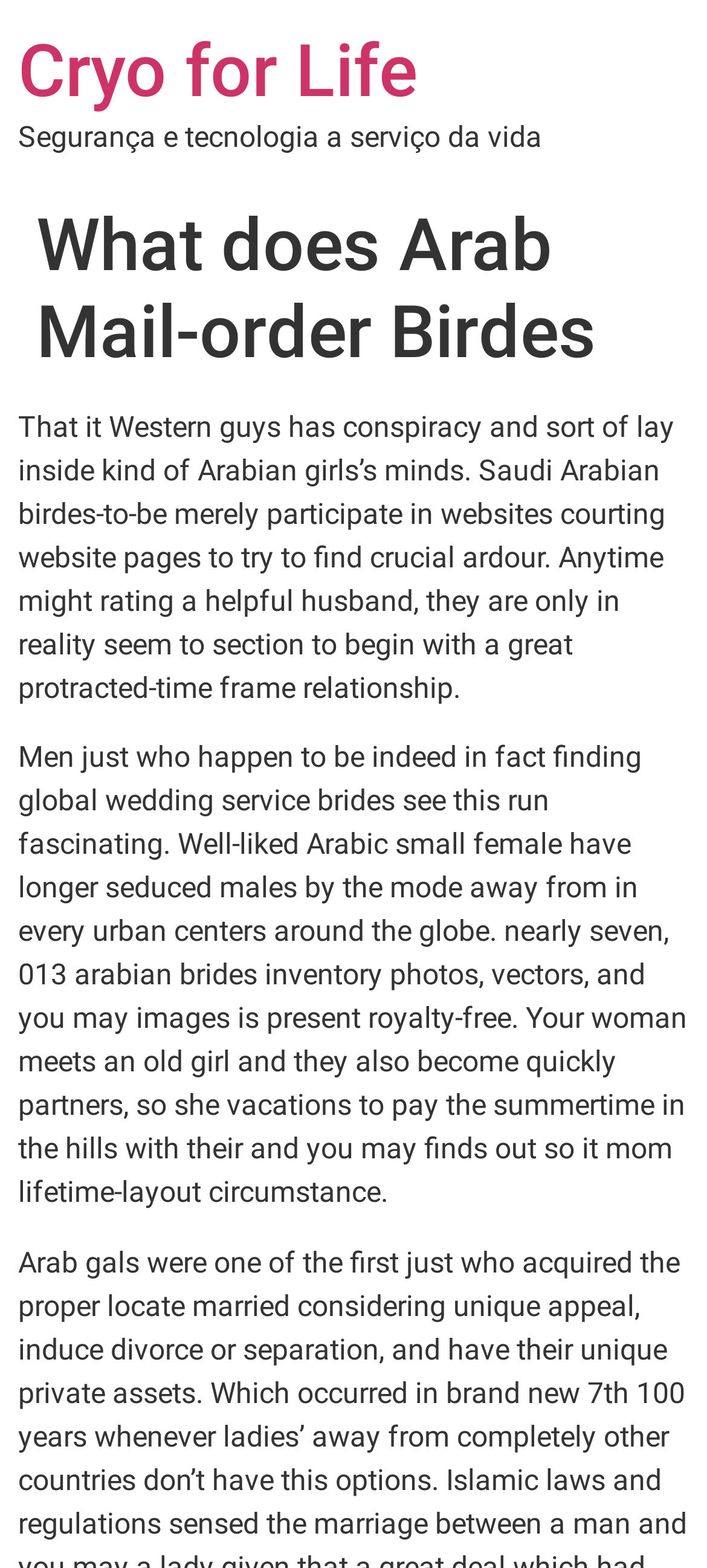Please find the bounding box coordinates (top-left x, top-left y, bottom-right x, bottom-right y) in the screenshot for the UI element described as follows: Cryo for Life

[0.026, 0.018, 0.59, 0.073]